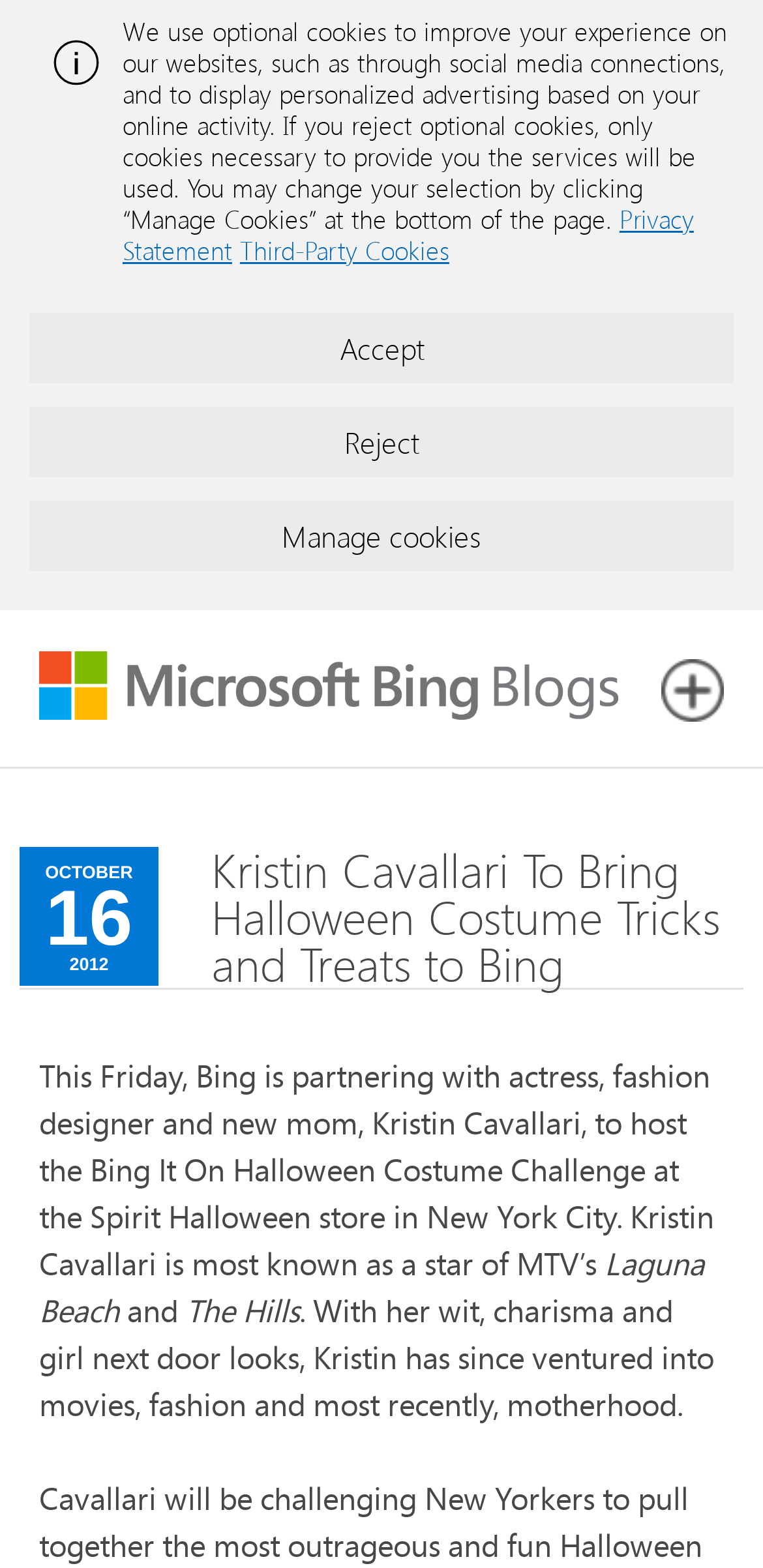Determine the bounding box coordinates of the clickable element necessary to fulfill the instruction: "Read more about 'The Hills'". Provide the coordinates as four float numbers within the 0 to 1 range, i.e., [left, top, right, bottom].

[0.244, 0.822, 0.392, 0.849]